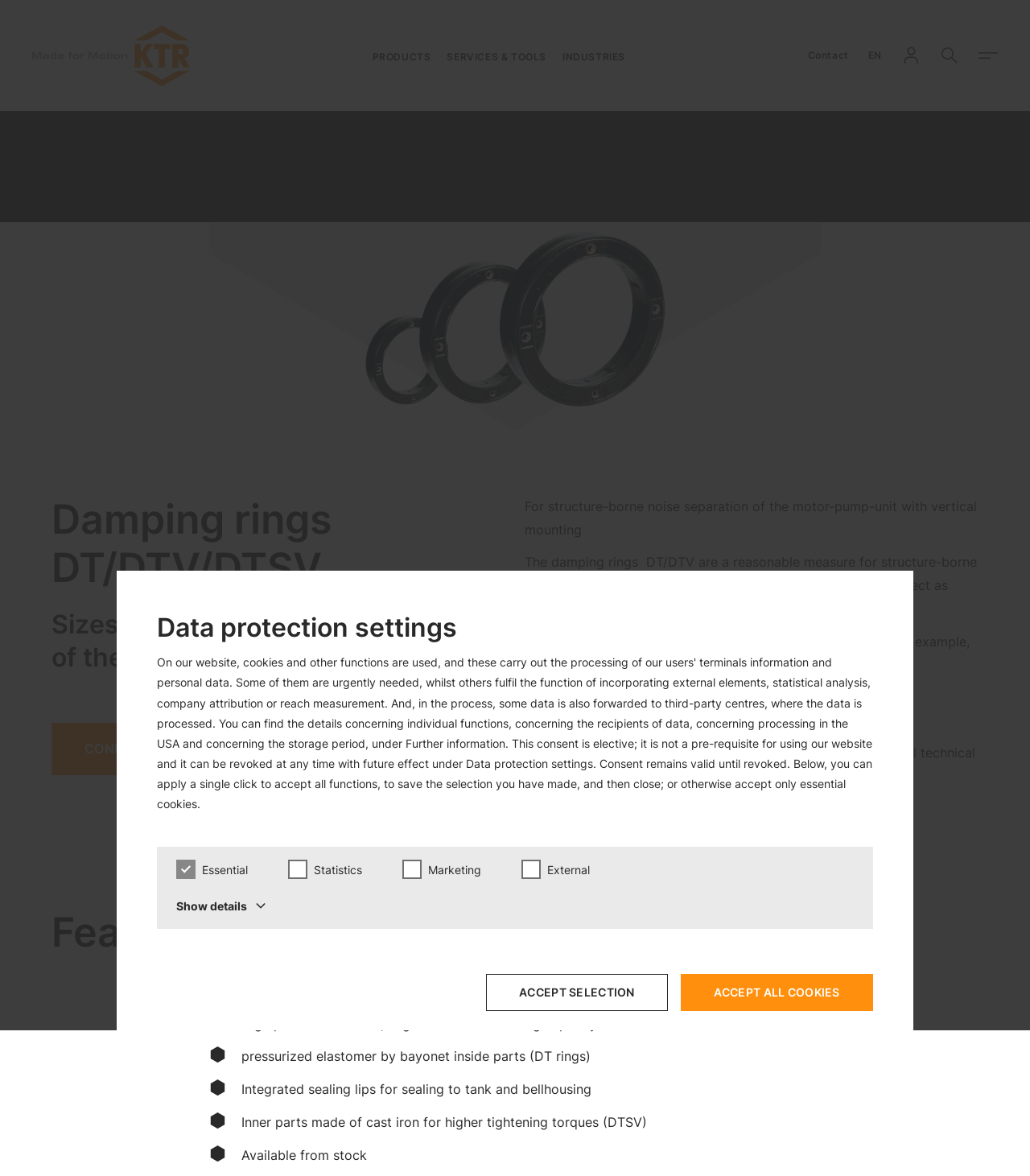Given the element description MONITEX BT torque sensor, identify the bounding box coordinates for the UI element on the webpage screenshot. The format should be (top-left x, top-left y, bottom-right x, bottom-right y), with values between 0 and 1.

[0.591, 0.339, 0.763, 0.355]